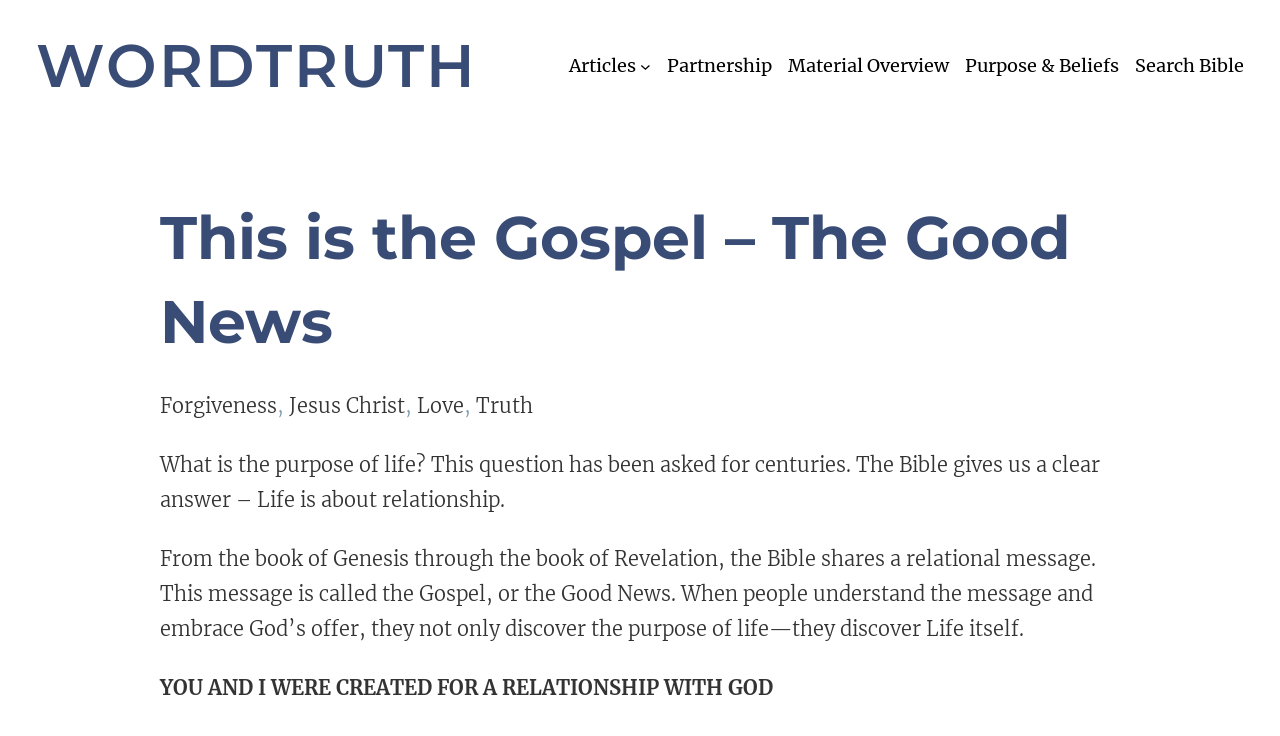From the details in the image, provide a thorough response to the question: What is the relational message shared in the Bible?

According to the StaticText 'From the book of Genesis through the book of Revelation, the Bible shares a relational message. This message is called the Gospel, or the Good News.', the relational message shared in the Bible is the Gospel, also referred to as the Good News.